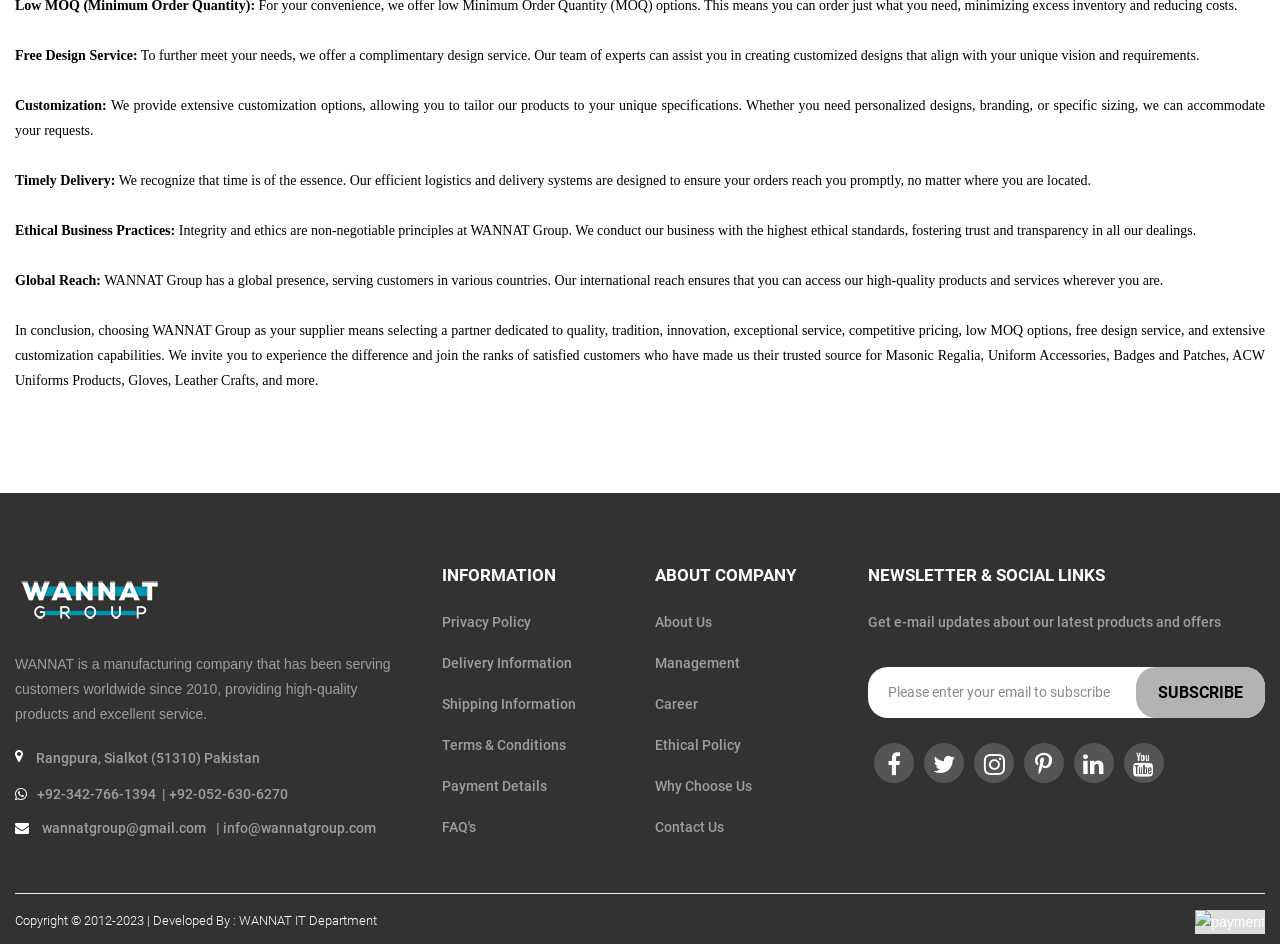What is the company's global presence? Based on the screenshot, please respond with a single word or phrase.

Global